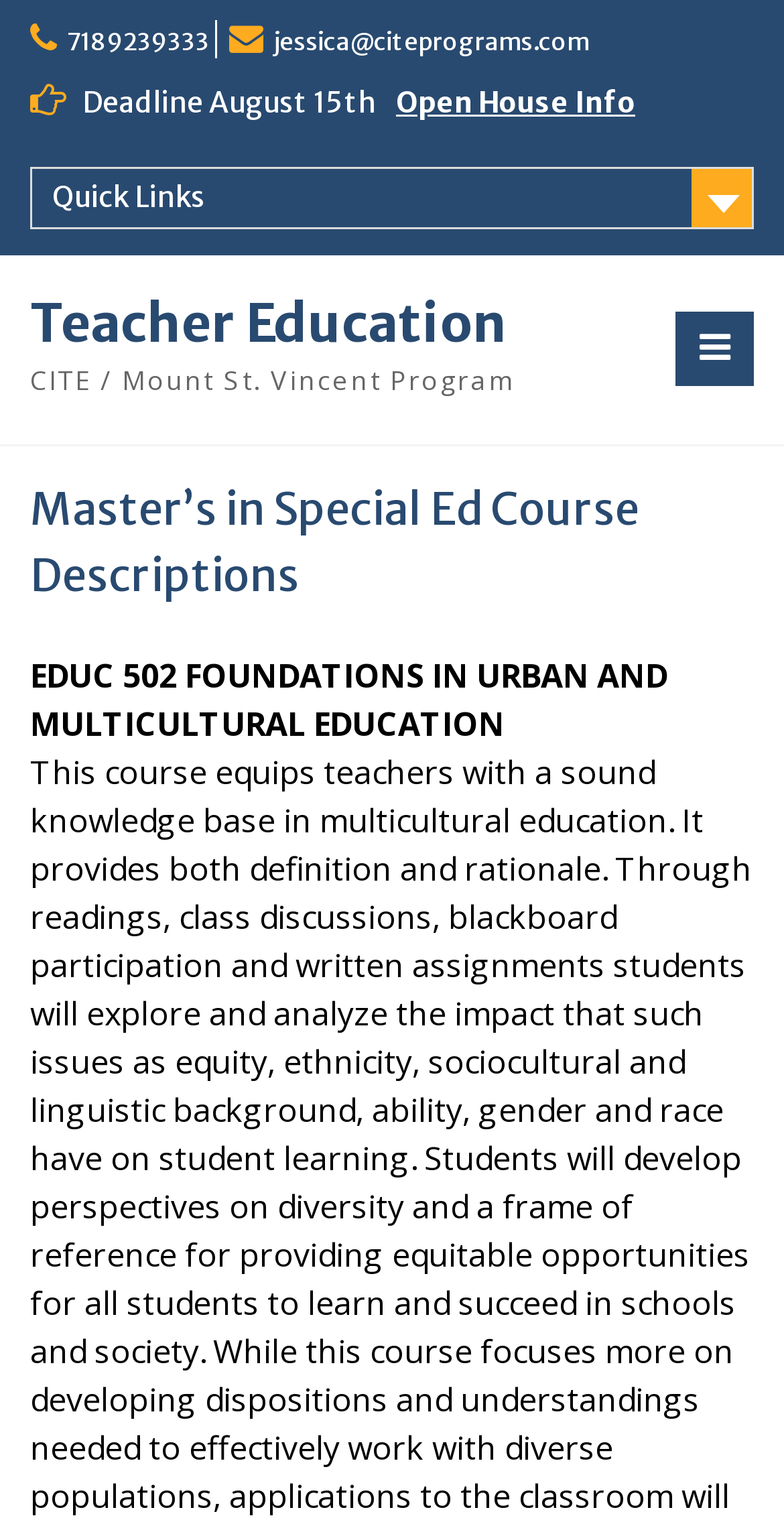What is the name of the program mentioned on the webpage?
Can you provide an in-depth and detailed response to the question?

I found the program name by looking at the StaticText element with the text 'CITE / Mount St. Vincent Program' which has a bounding box coordinate of [0.038, 0.238, 0.656, 0.262]. This text is likely to be the name of the program mentioned on the webpage.